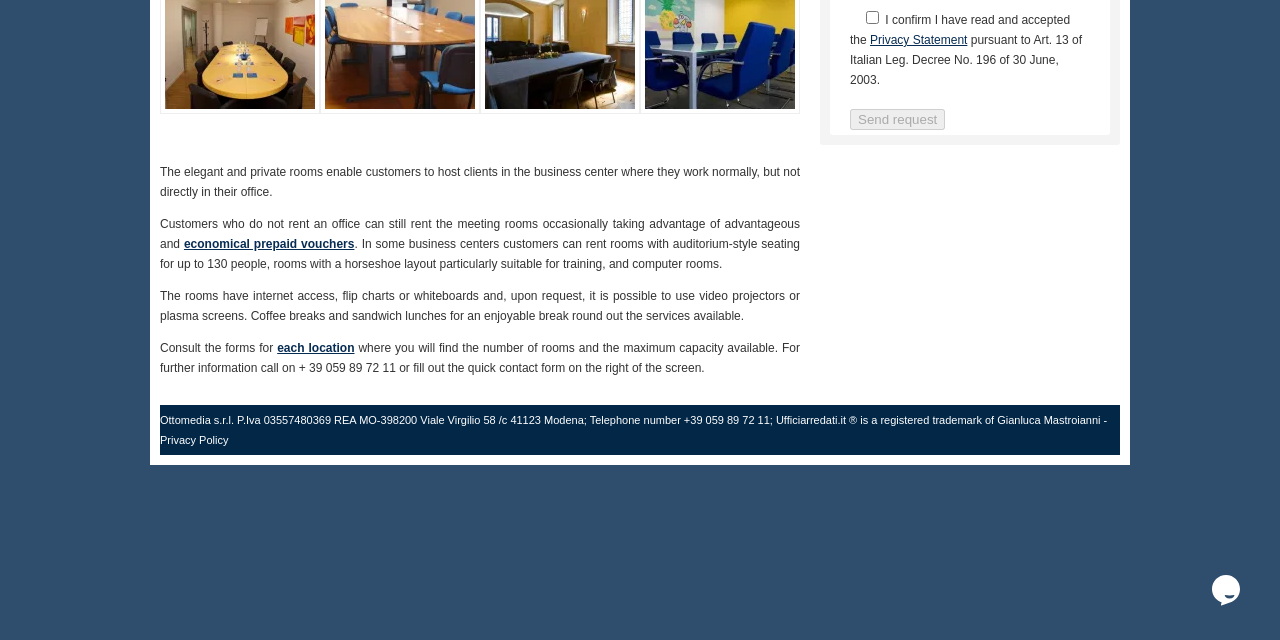Locate the bounding box of the UI element described in the following text: "Privacy Policy".

[0.125, 0.678, 0.178, 0.697]